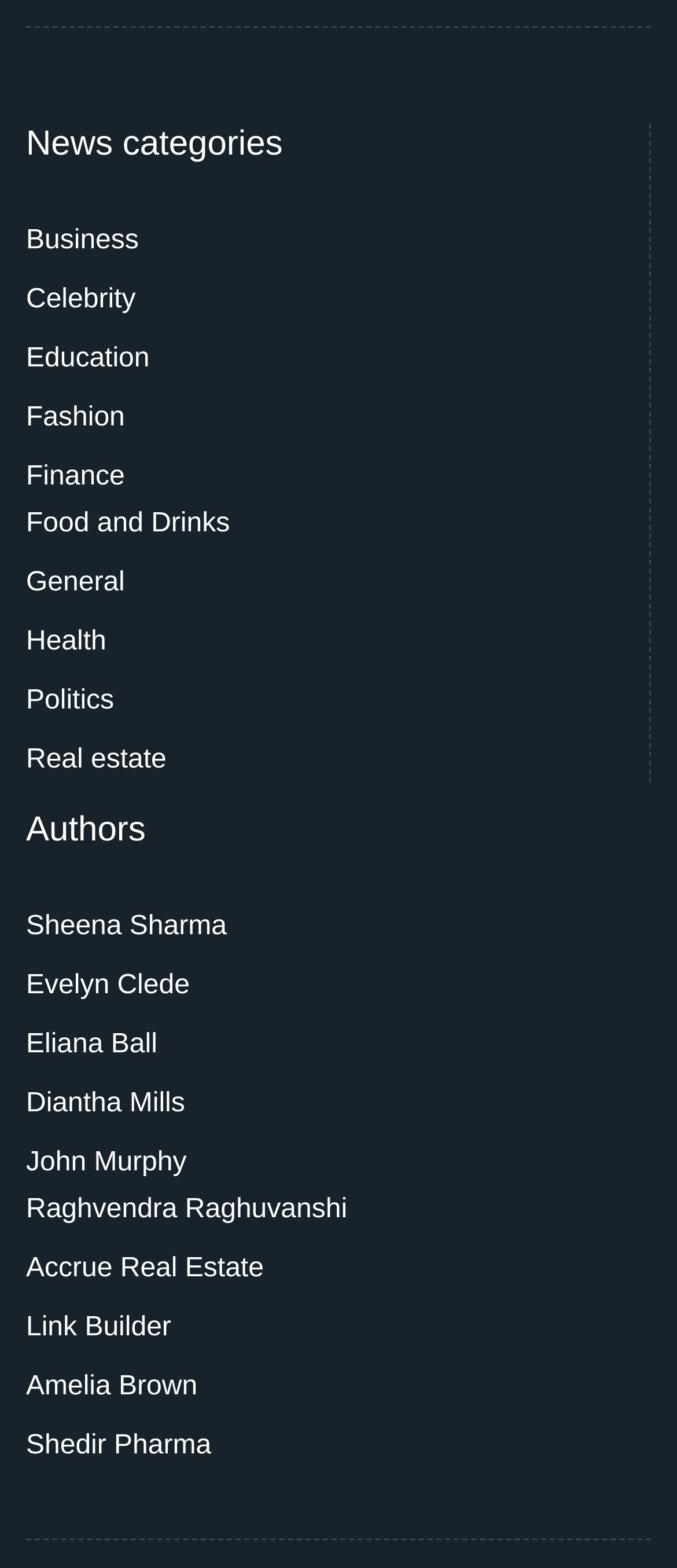What is the first category of news listed?
Refer to the image and offer an in-depth and detailed answer to the question.

The first category of news listed on the webpage is 'Business', which is a link under the 'News categories' heading with a bounding box coordinate of [0.038, 0.138, 0.205, 0.168].